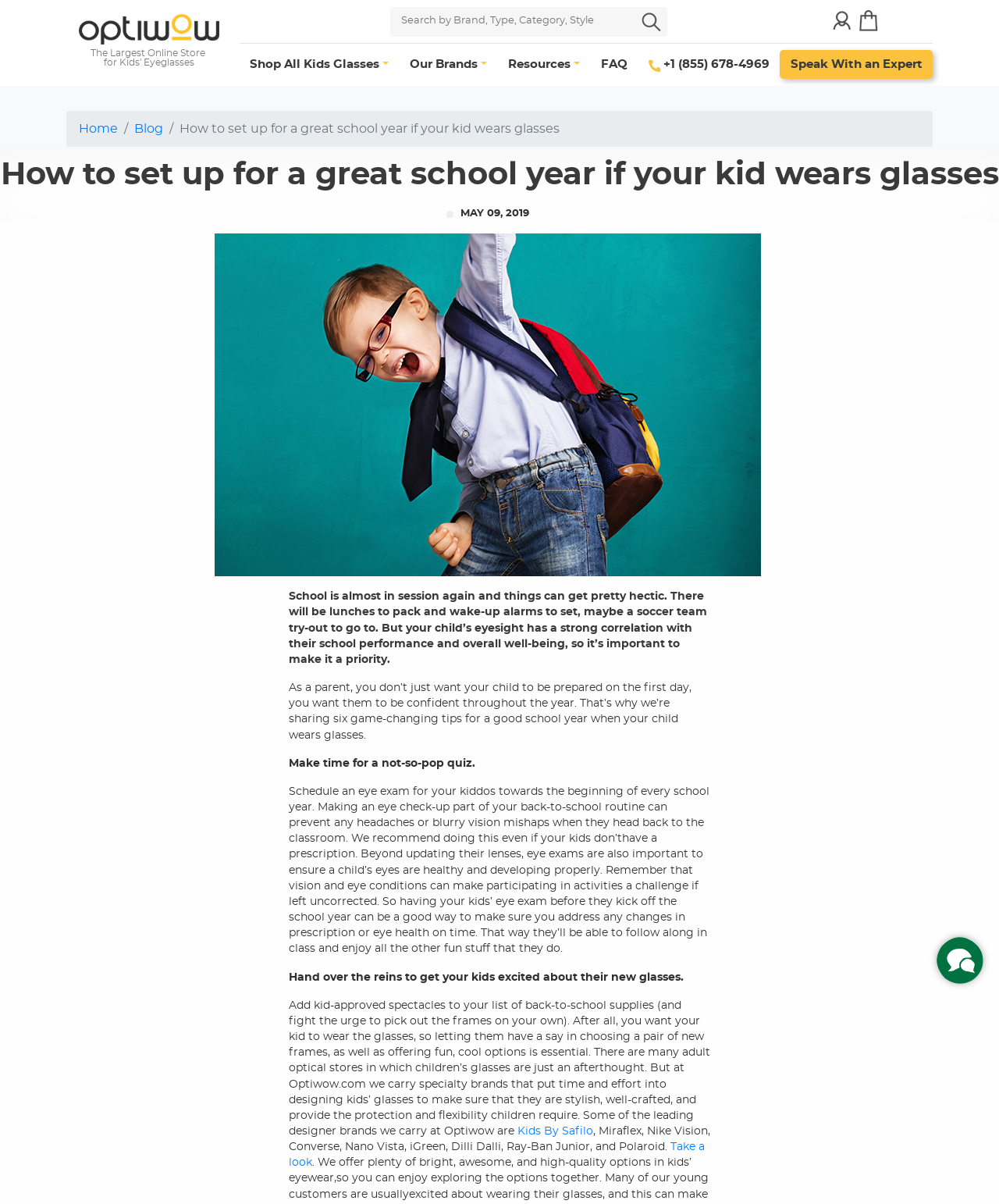Please specify the coordinates of the bounding box for the element that should be clicked to carry out this instruction: "Chat with us". The coordinates must be four float numbers between 0 and 1, formatted as [left, top, right, bottom].

[0.938, 0.778, 0.984, 0.817]